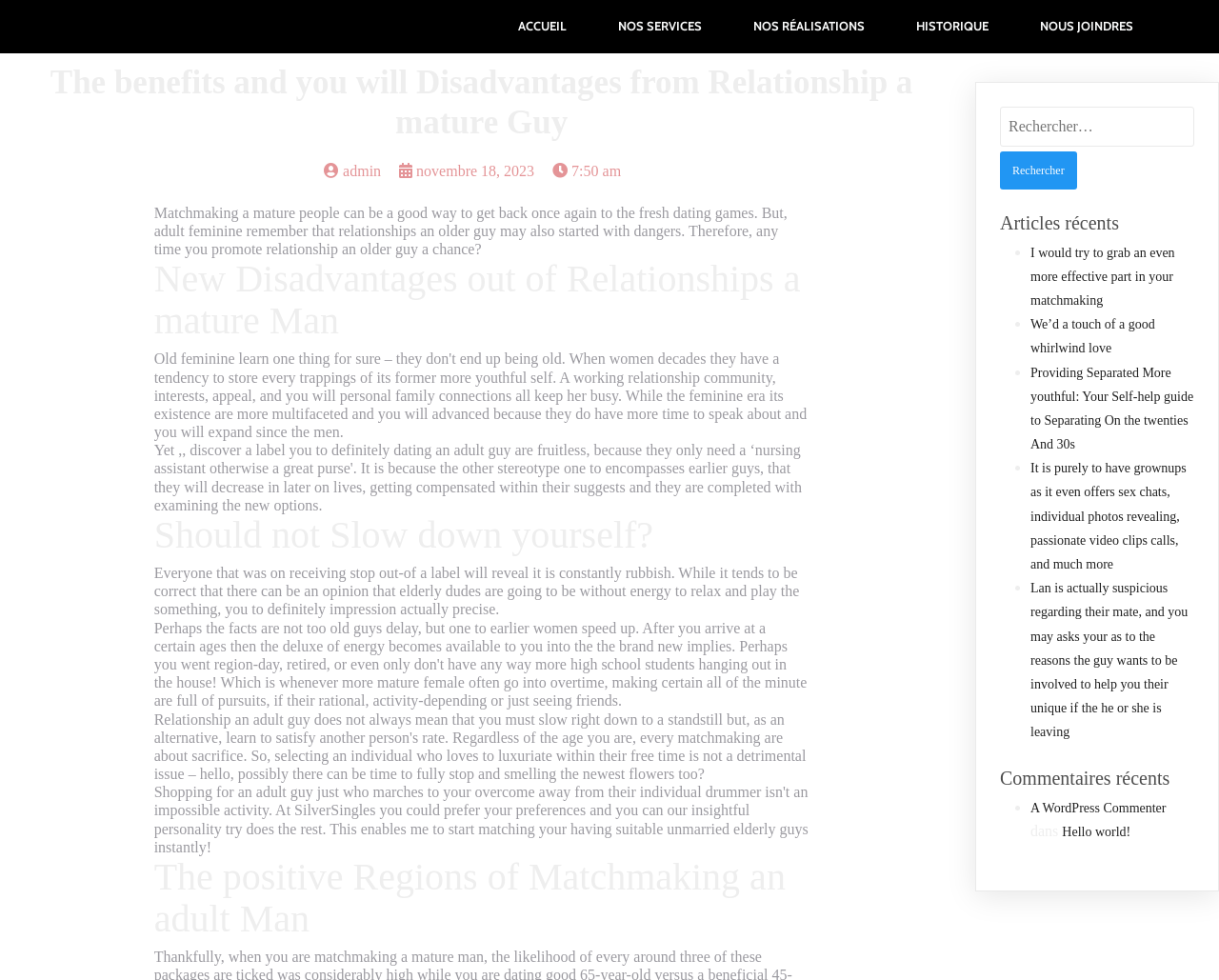Find the bounding box coordinates of the clickable element required to execute the following instruction: "Click on the 'Rechercher' button". Provide the coordinates as four float numbers between 0 and 1, i.e., [left, top, right, bottom].

[0.82, 0.154, 0.883, 0.193]